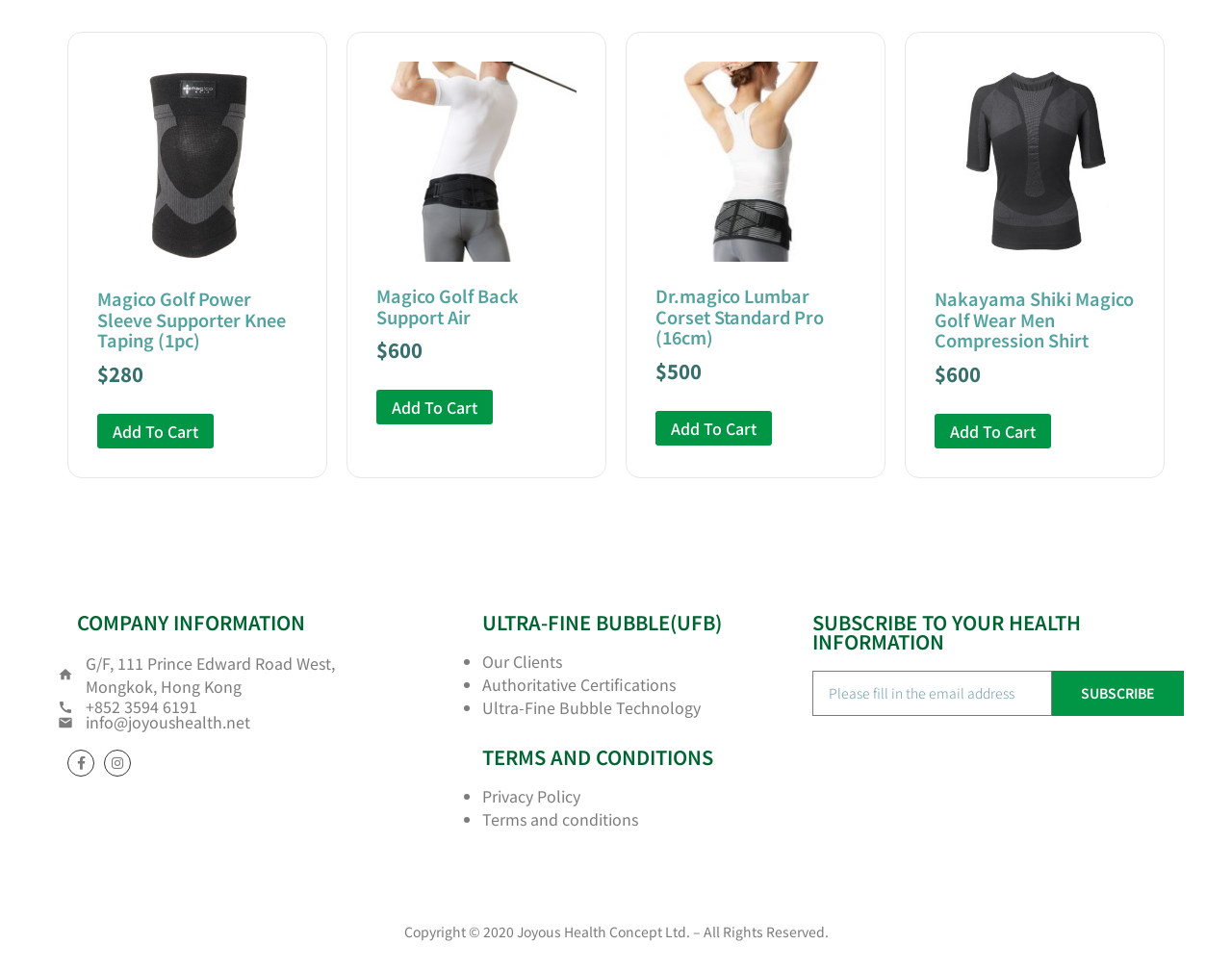What is the name of the company?
Using the information from the image, provide a comprehensive answer to the question.

The name of the company can be found in the copyright information at the bottom of the webpage, which states 'Copyright © 2020 Joyous Health Concept Ltd. – All Rights Reserved.'